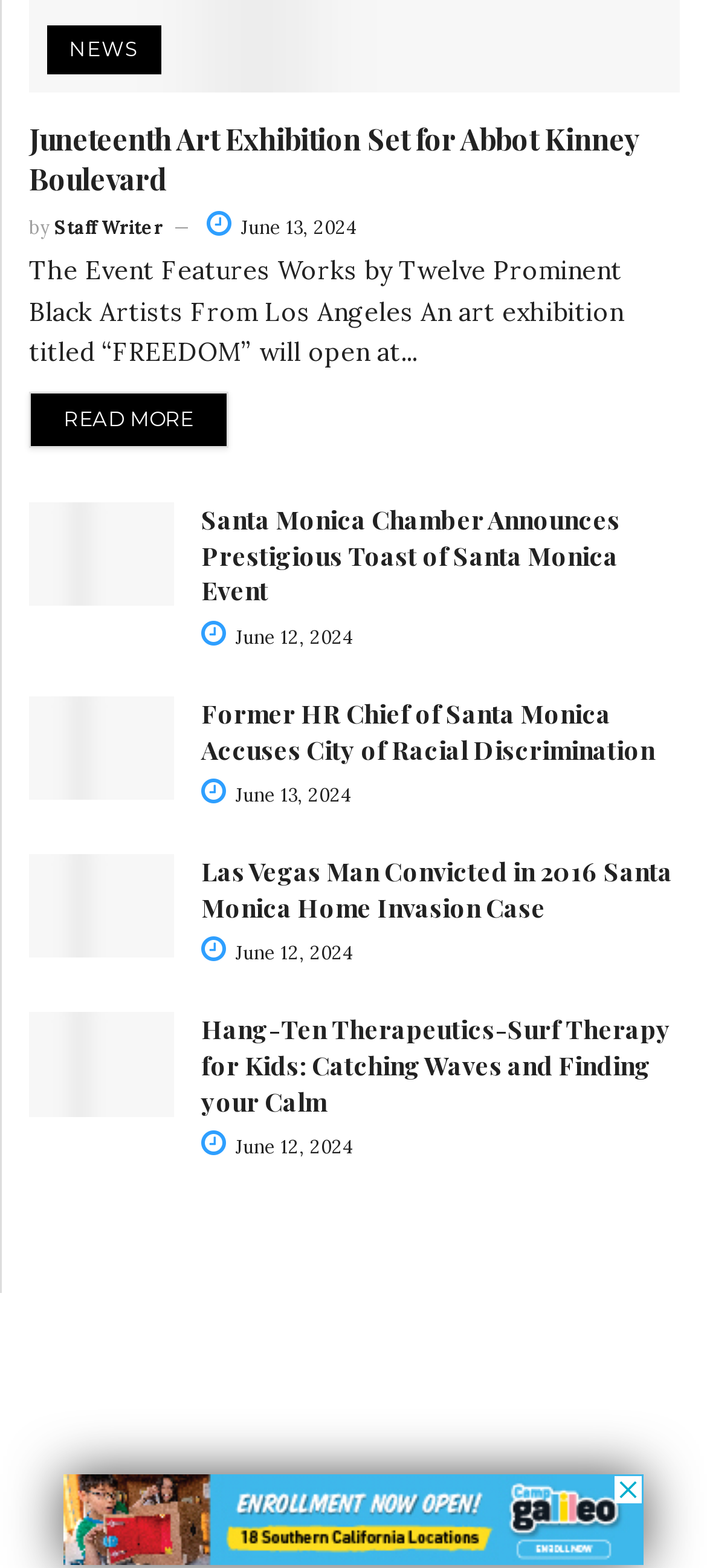Identify the bounding box of the UI component described as: "News".

[0.067, 0.016, 0.228, 0.047]